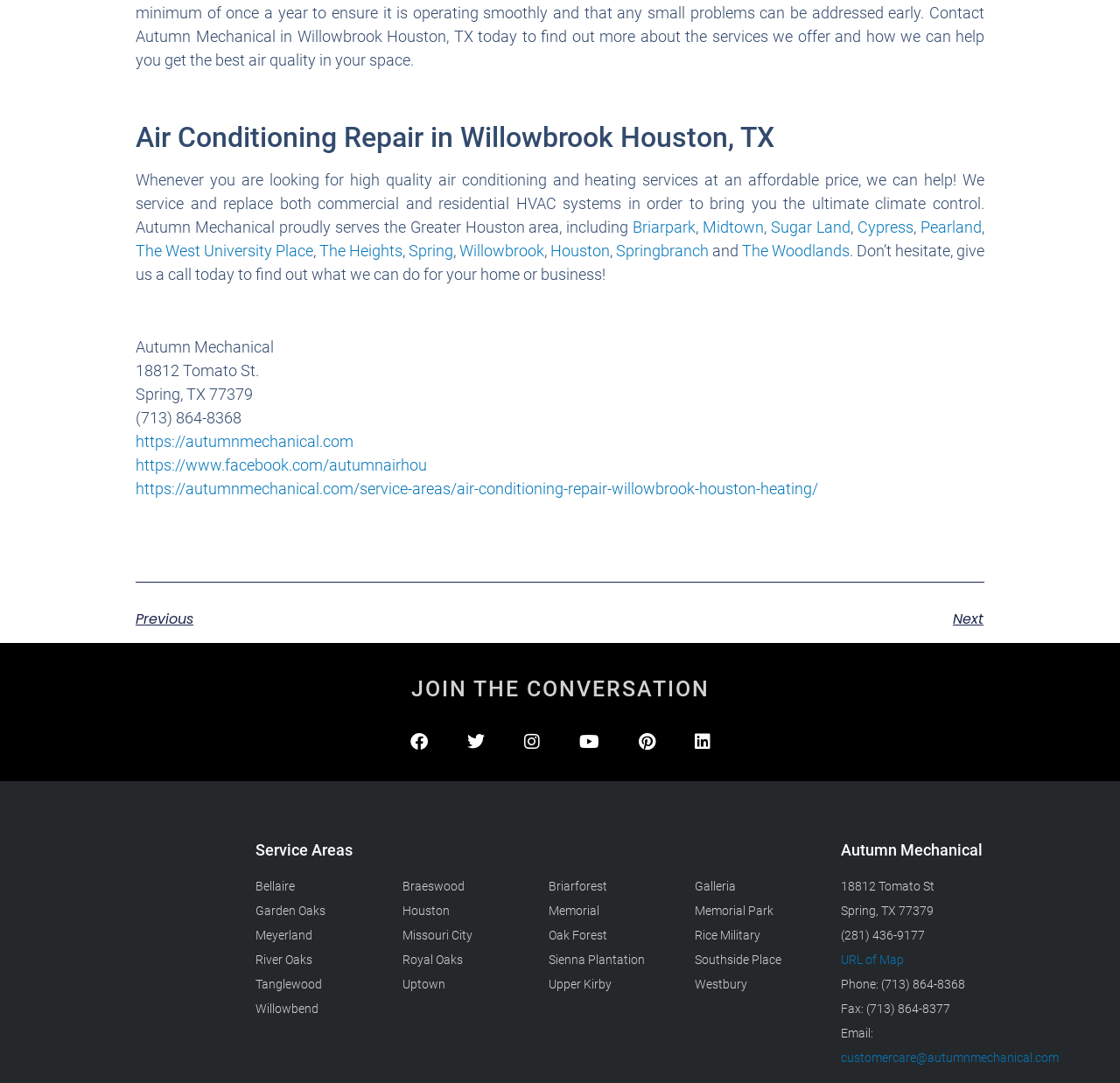Identify the bounding box coordinates of the area you need to click to perform the following instruction: "Contact Autumn Mechanical via email".

[0.751, 0.97, 0.945, 0.983]